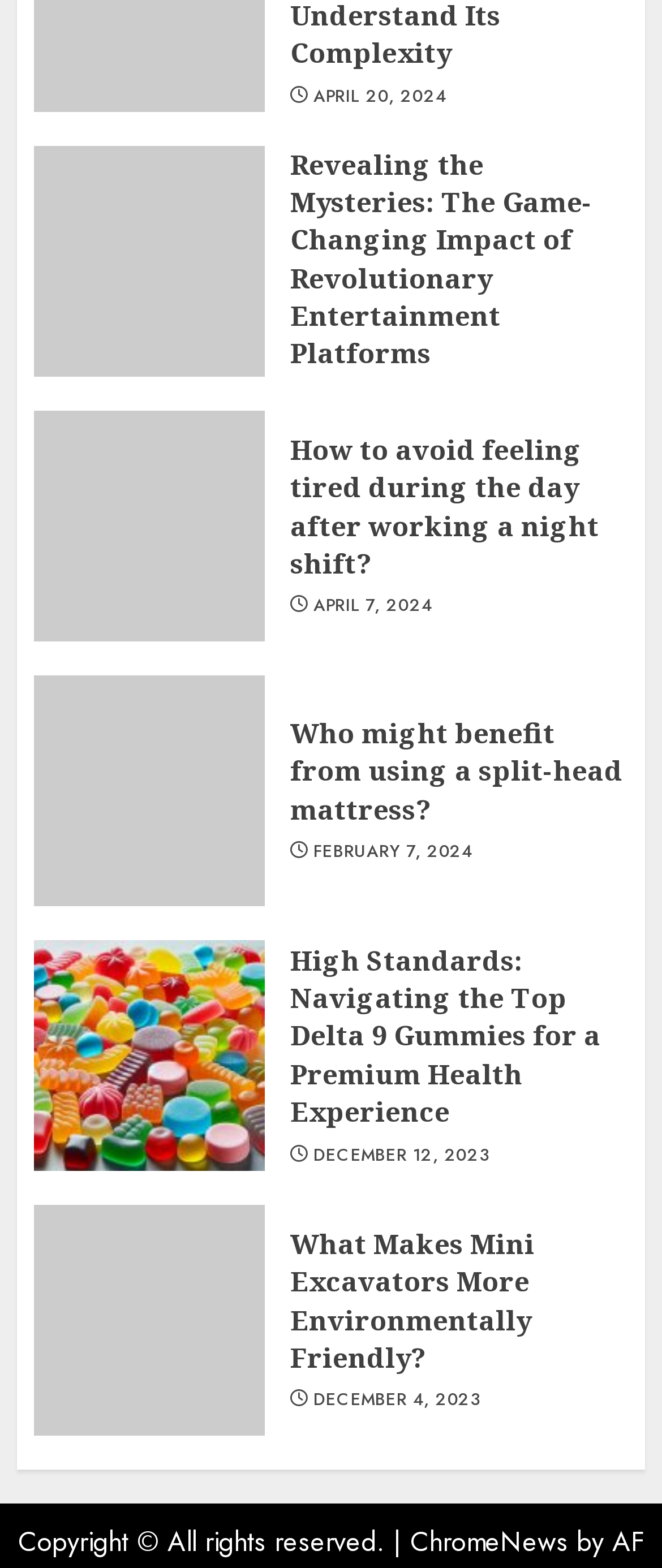What is the title of the article related to delta 9 gummies?
We need a detailed and exhaustive answer to the question. Please elaborate.

I looked at the heading elements and found the one related to delta 9 gummies, which has the title 'High Standards: Navigating the Top Delta 9 Gummies for a Premium Health Experience'.